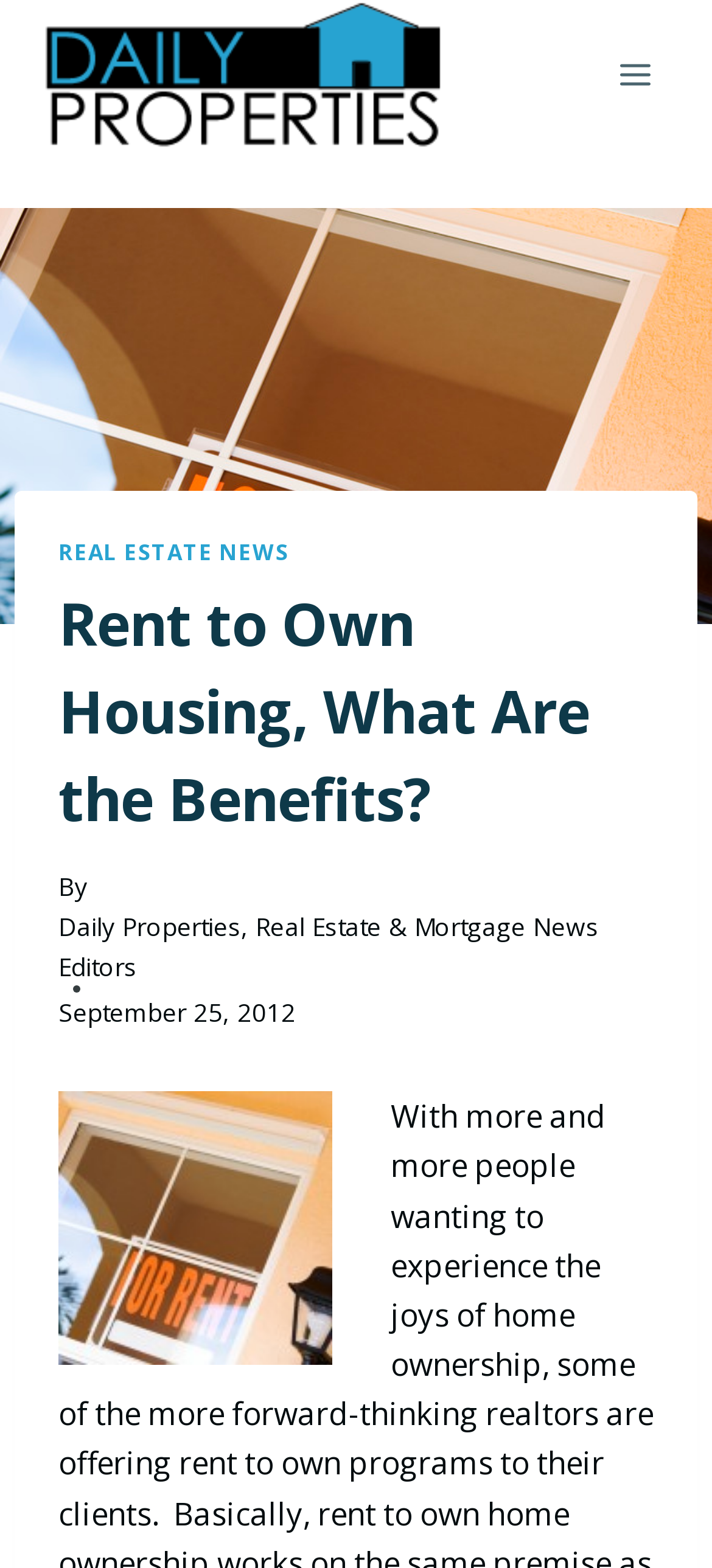Please find the bounding box coordinates (top-left x, top-left y, bottom-right x, bottom-right y) in the screenshot for the UI element described as follows: alt="mortgage news daily"

[0.062, 0.0, 0.667, 0.095]